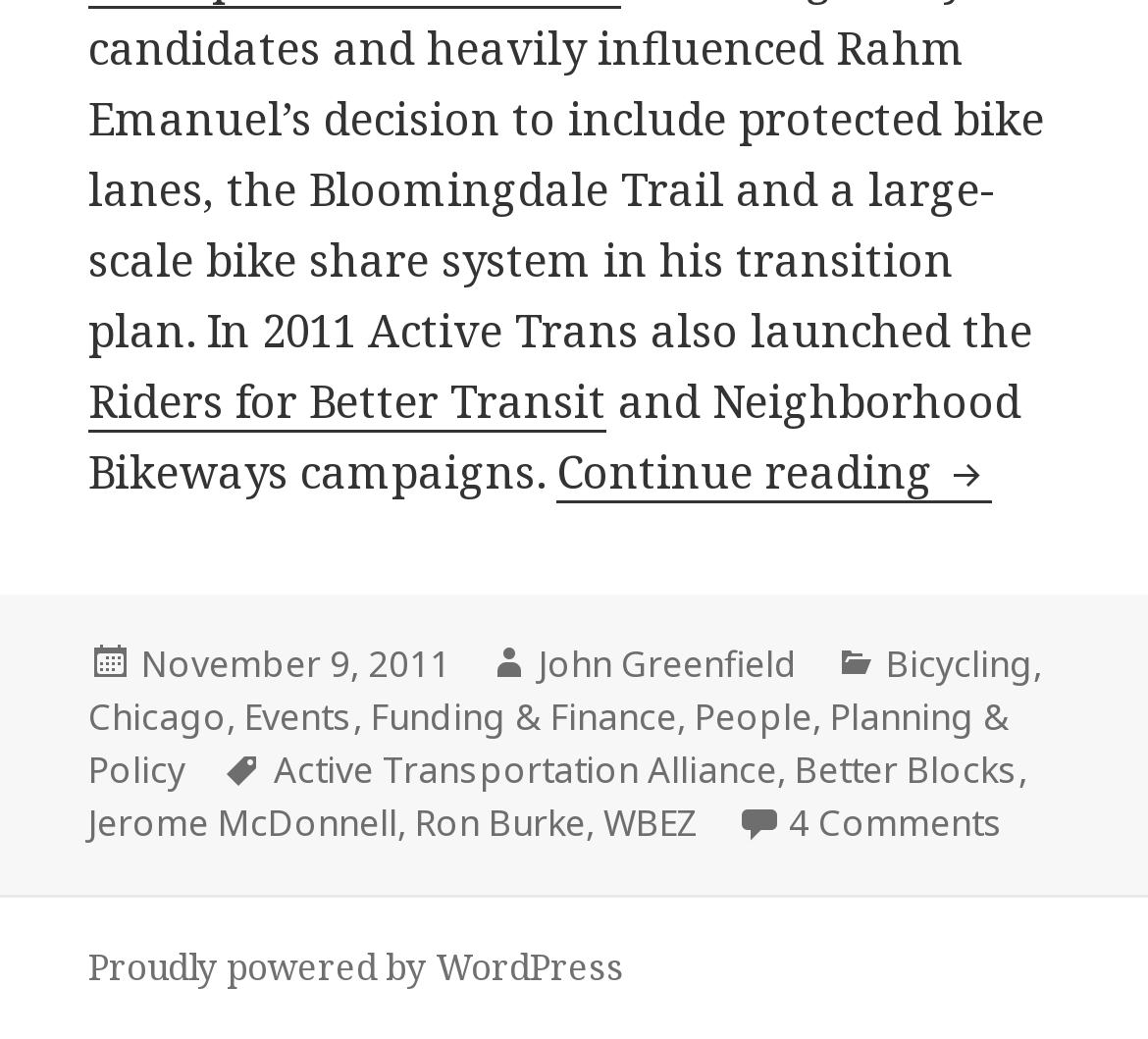What is the date of the article?
Using the information from the image, give a concise answer in one word or a short phrase.

November 9, 2011